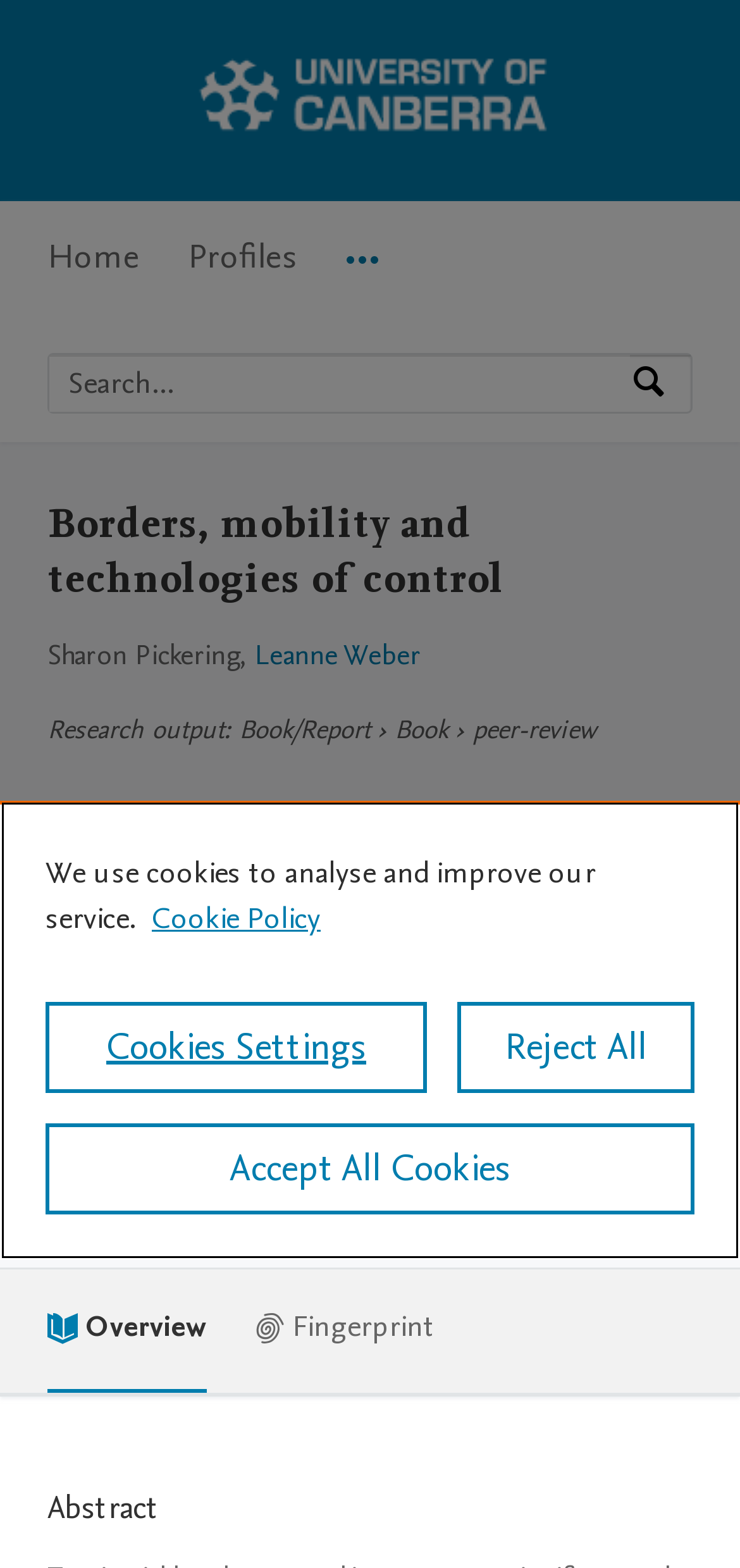Identify the bounding box coordinates for the UI element described by the following text: "Fingerprint". Provide the coordinates as four float numbers between 0 and 1, in the format [left, top, right, bottom].

[0.344, 0.809, 0.587, 0.886]